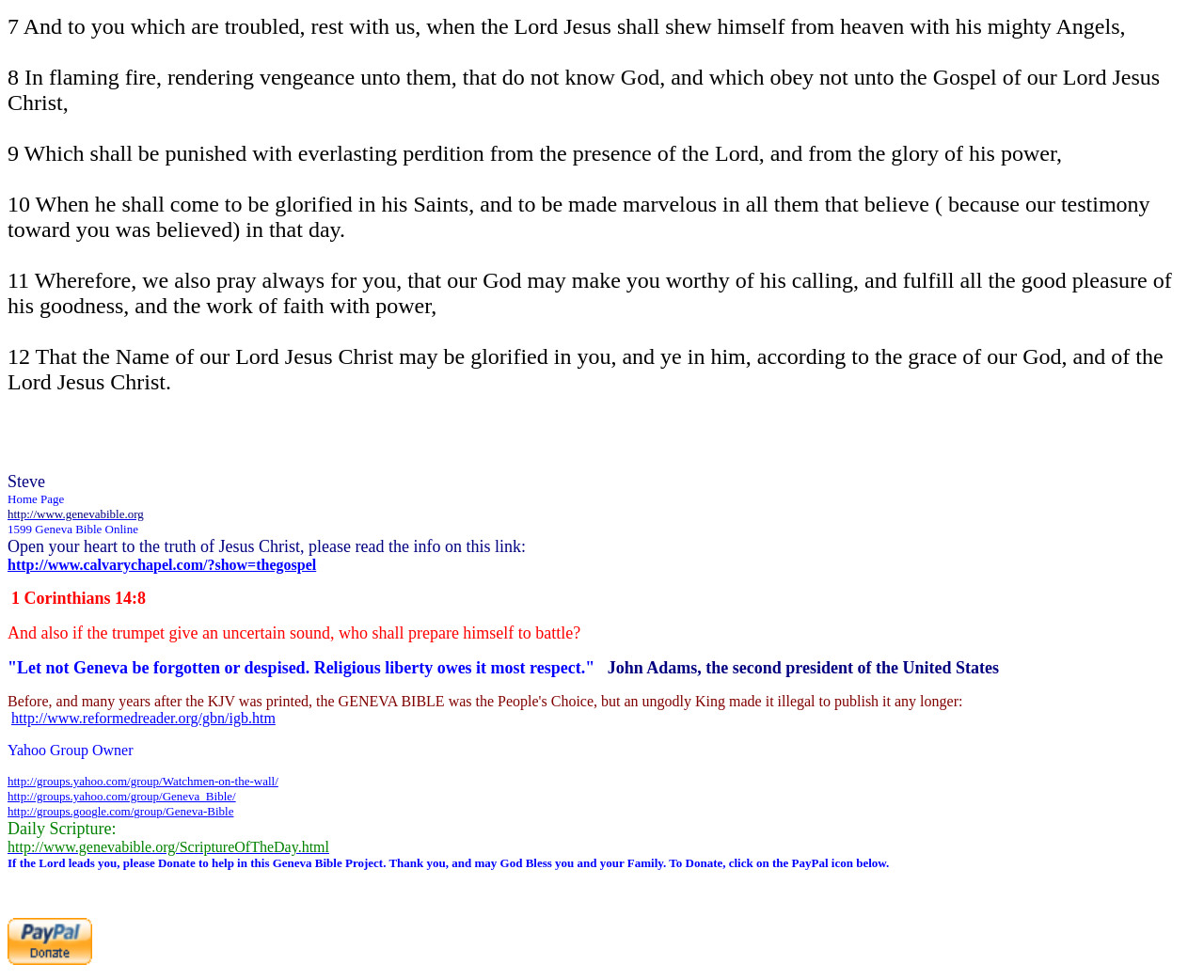Provide the bounding box coordinates of the HTML element described by the text: "http://groups.yahoo.com/group/Watchmen-on-the-wall/". The coordinates should be in the format [left, top, right, bottom] with values between 0 and 1.

[0.006, 0.79, 0.231, 0.805]